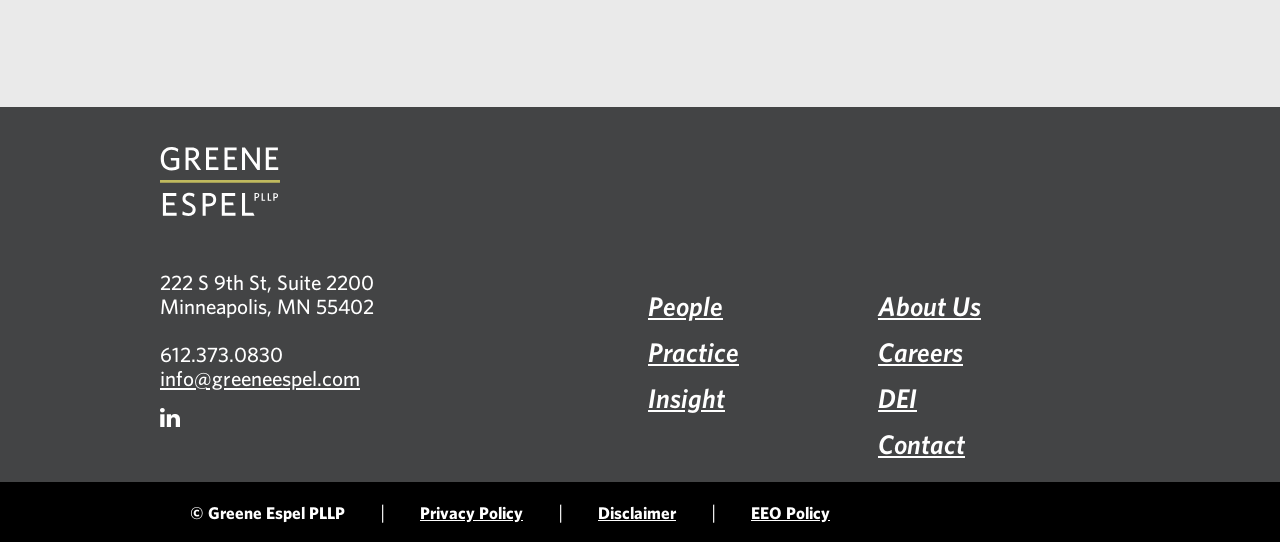Determine the bounding box coordinates of the section to be clicked to follow the instruction: "Visit the People page". The coordinates should be given as four float numbers between 0 and 1, formatted as [left, top, right, bottom].

[0.506, 0.535, 0.565, 0.592]